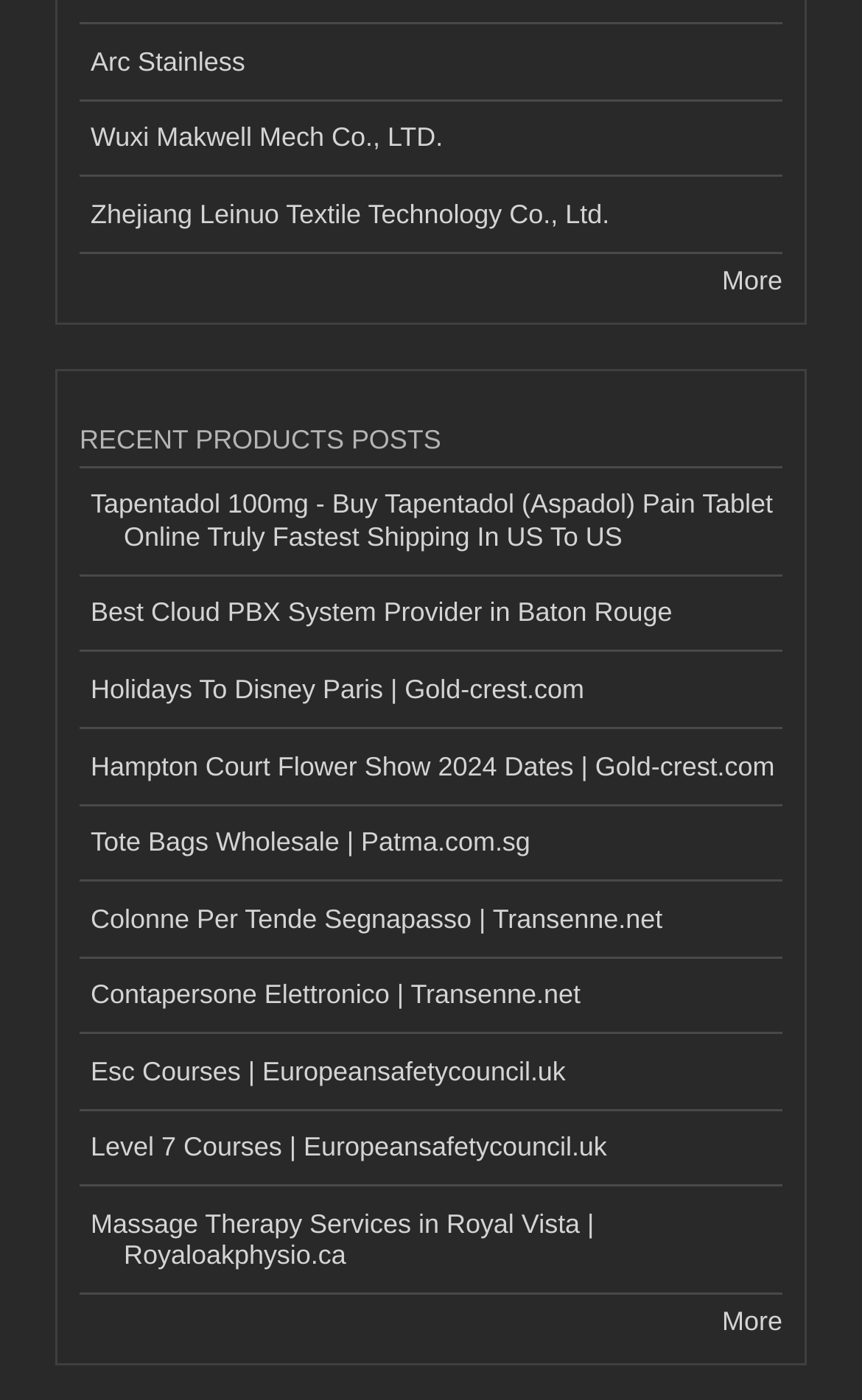Find the bounding box coordinates of the element you need to click on to perform this action: 'View Arc Stainless'. The coordinates should be represented by four float values between 0 and 1, in the format [left, top, right, bottom].

[0.092, 0.018, 0.908, 0.072]